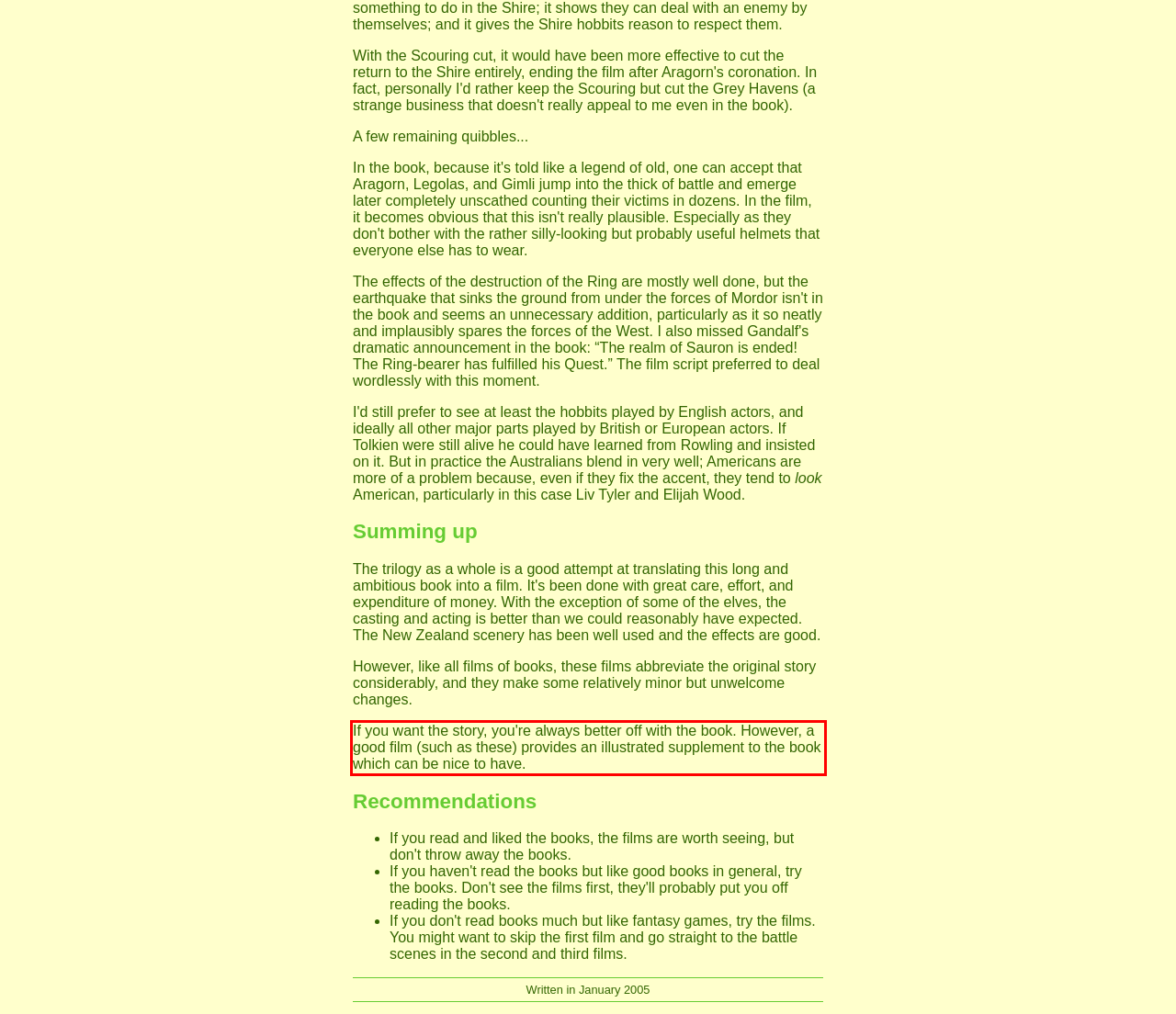From the screenshot of the webpage, locate the red bounding box and extract the text contained within that area.

If you want the story, you're always better off with the book. However, a good film (such as these) provides an illustrated supplement to the book which can be nice to have.